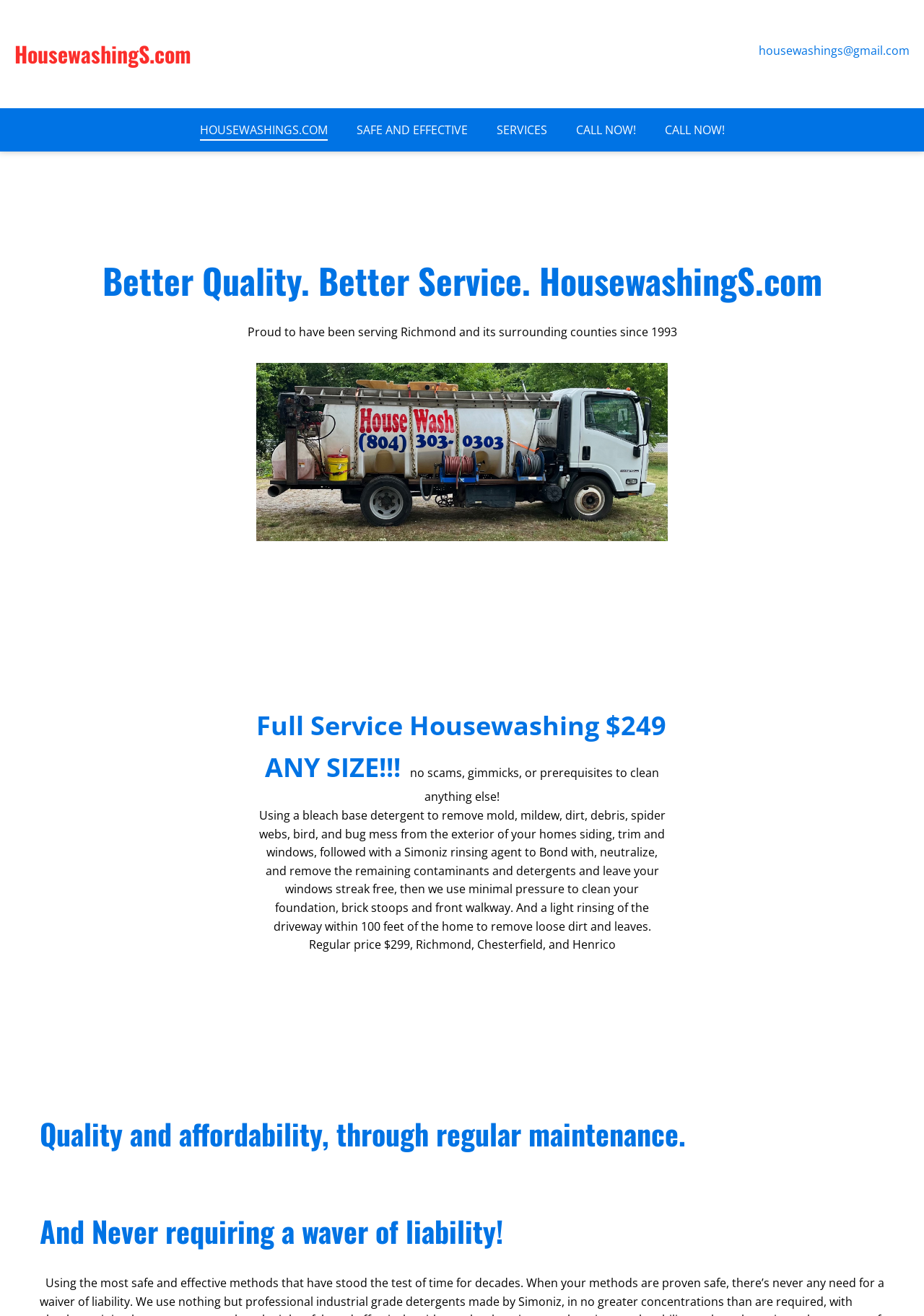What is the regular price of the house washing service?
Please utilize the information in the image to give a detailed response to the question.

I found the regular price by reading the static text that describes the house washing service, which mentions that the regular price is $299 for Richmond, Chesterfield, and Henrico.